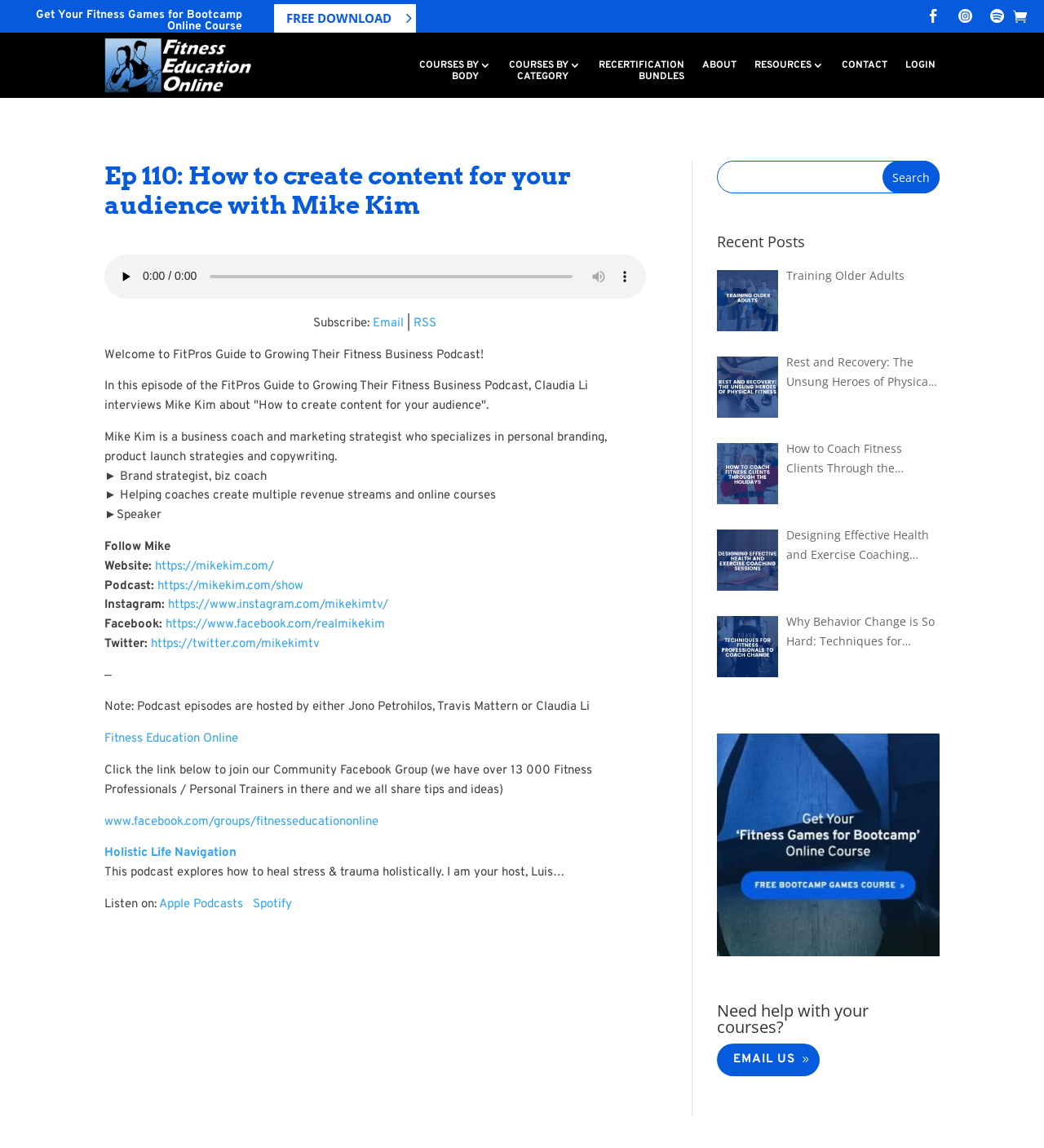Identify the bounding box for the UI element that is described as follows: "Courses byCategory".

[0.487, 0.052, 0.556, 0.077]